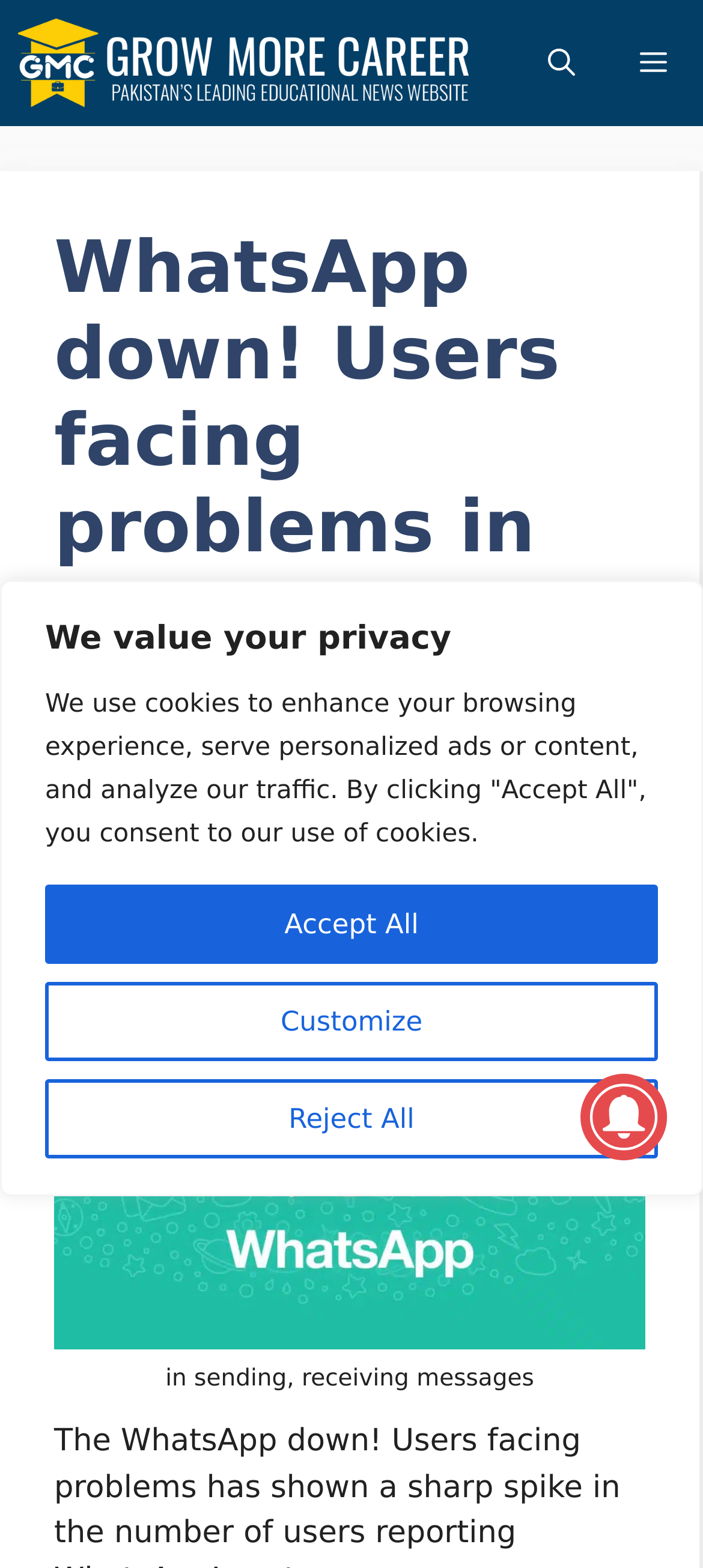What is the main image on the webpage about?
Give a one-word or short-phrase answer derived from the screenshot.

WhatsApp down